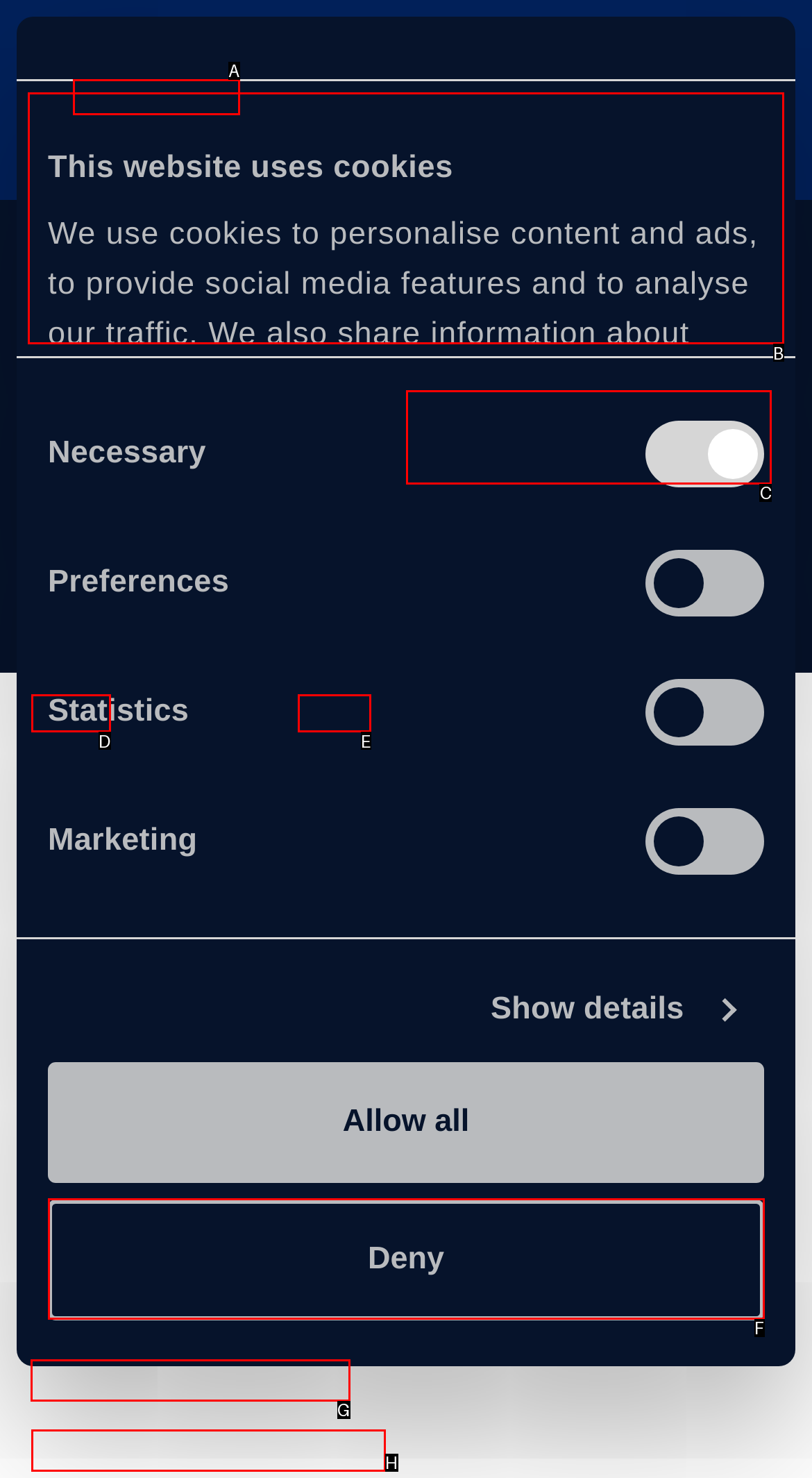Given the task: View corporate information, indicate which boxed UI element should be clicked. Provide your answer using the letter associated with the correct choice.

G